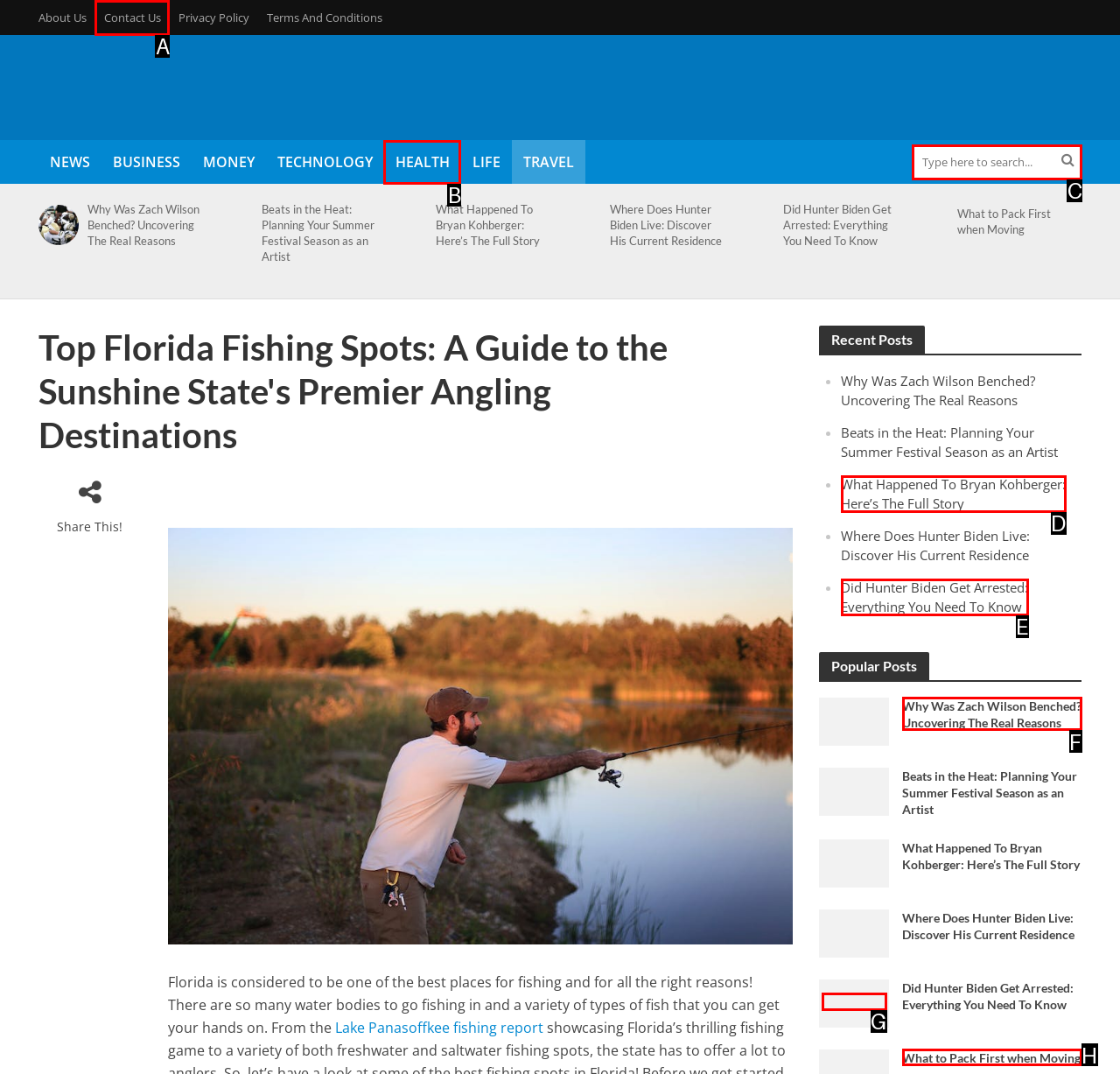Choose the option that matches the following description: Contact Us
Reply with the letter of the selected option directly.

A